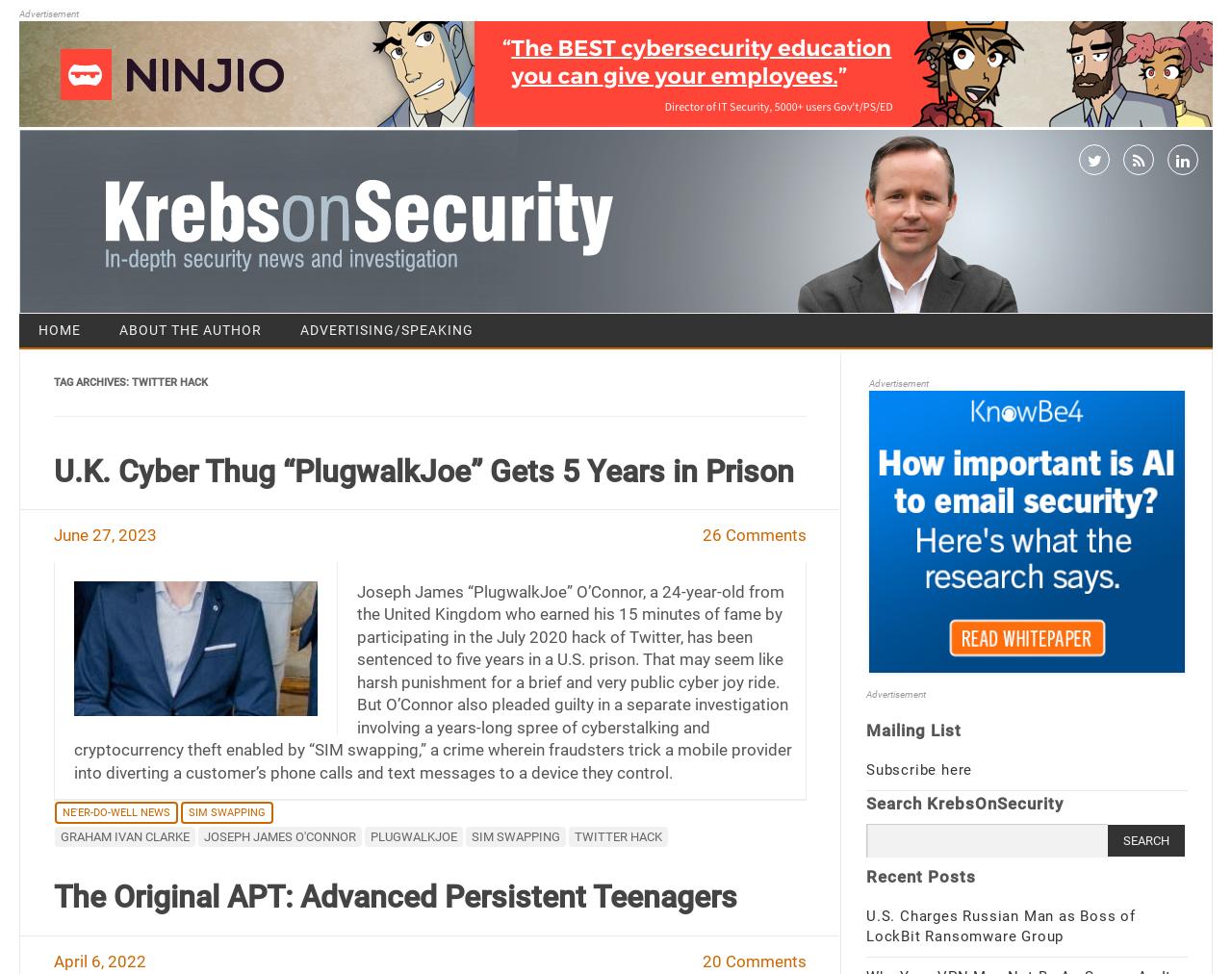Using the provided description Joseph James O'Connor, find the bounding box coordinates for the UI element. Provide the coordinates in (top-left x, top-left y, bottom-right x, bottom-right y) format, ensuring all values are between 0 and 1.

[0.161, 0.849, 0.293, 0.87]